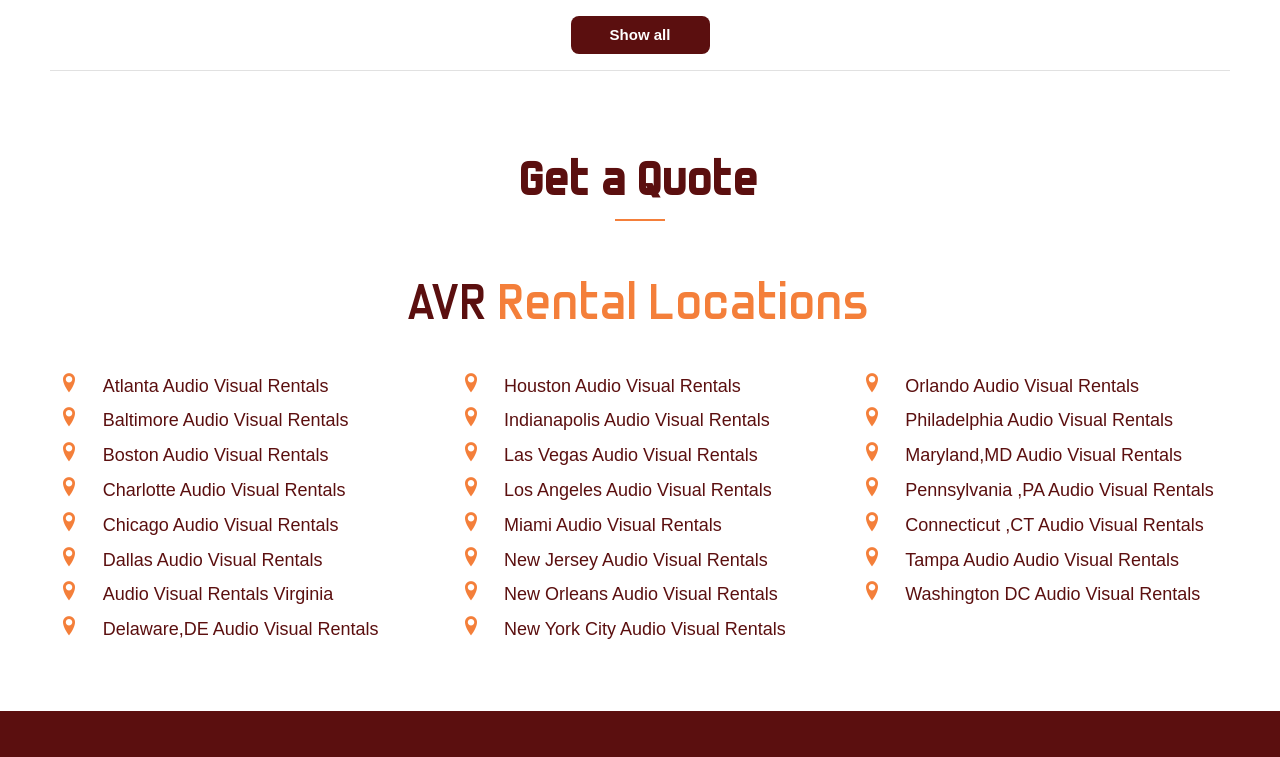Please determine the bounding box coordinates of the section I need to click to accomplish this instruction: "Click on 'New York City Audio Visual Rentals'".

[0.354, 0.805, 0.381, 0.851]